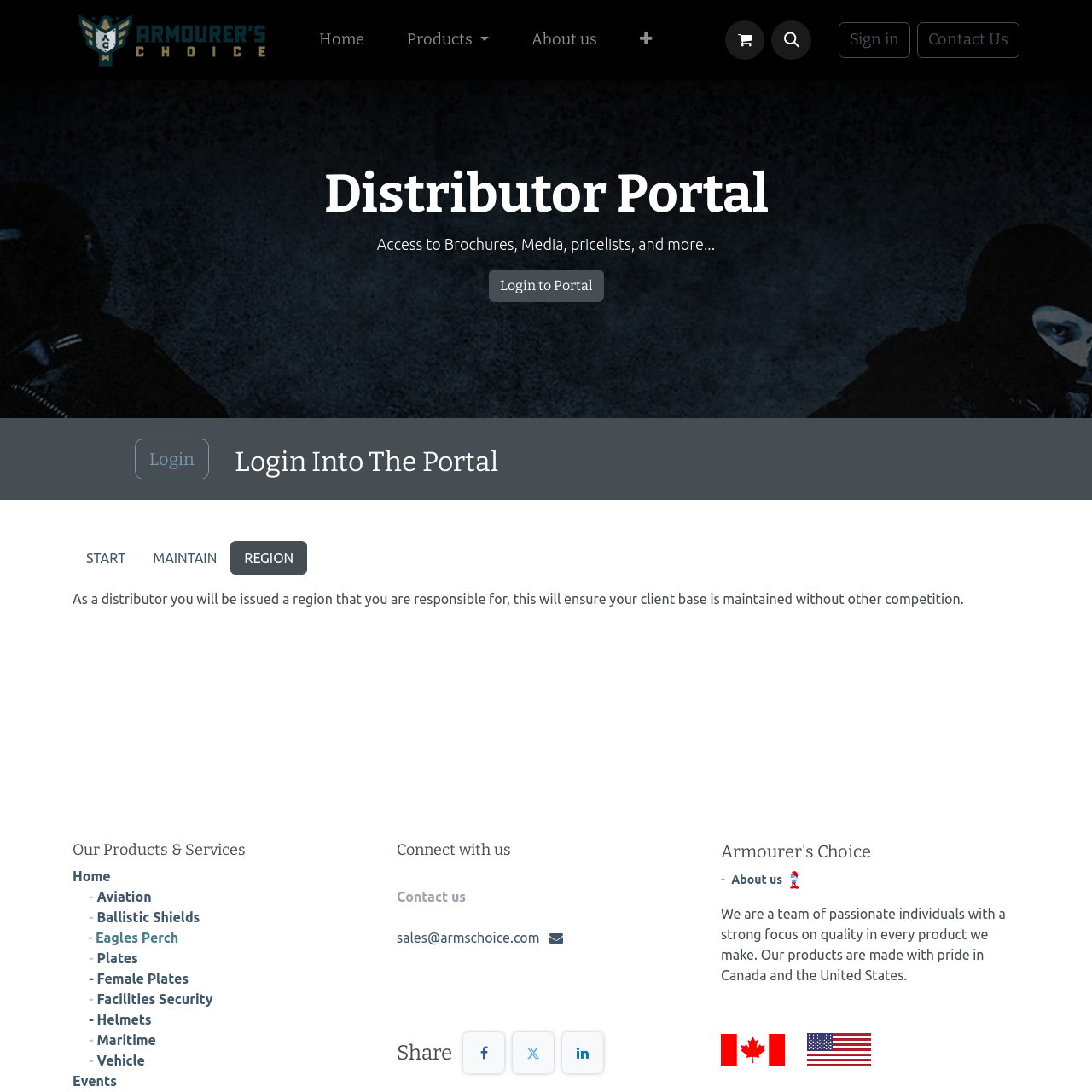What is the region assigned to a distributor?
Kindly answer the question with as much detail as you can.

According to the text in the tabpanel 'REGION', 'As a distributor you will be issued a region that you are responsible for, this will ensure your client base is maintained without other competition.' This implies that a distributor is assigned one region.